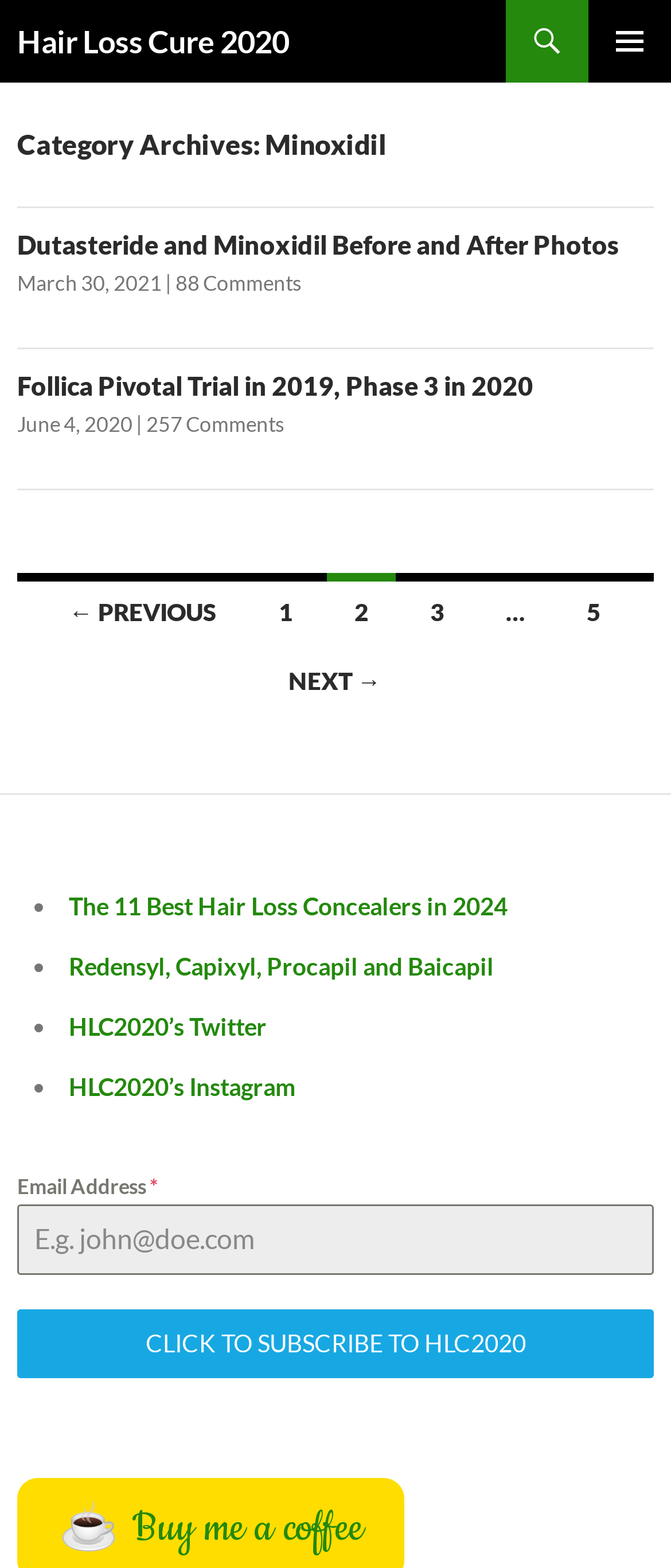Pinpoint the bounding box coordinates of the clickable element needed to complete the instruction: "Click on the primary menu". The coordinates should be provided as four float numbers between 0 and 1: [left, top, right, bottom].

[0.877, 0.0, 1.0, 0.053]